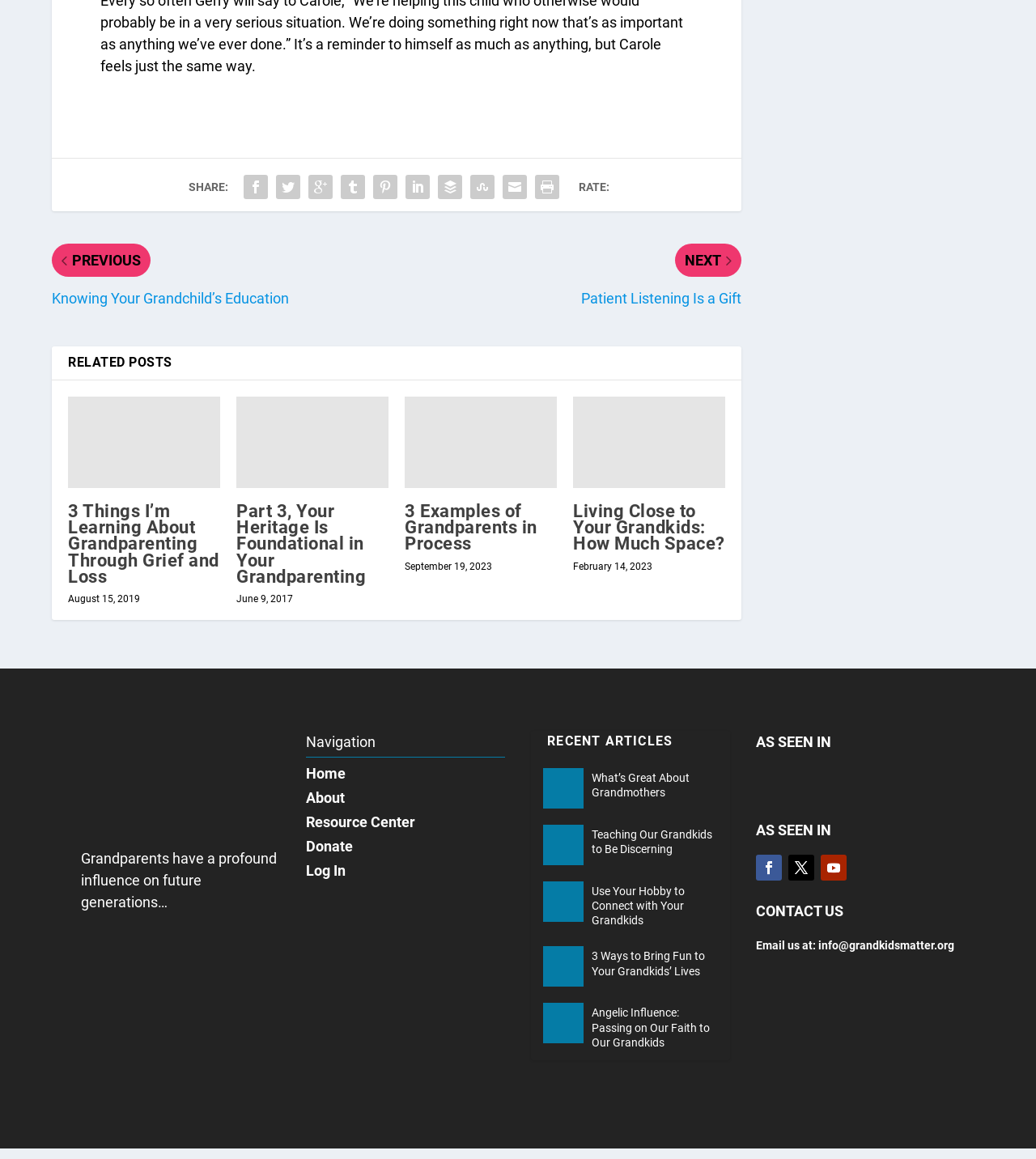Please provide the bounding box coordinates for the element that needs to be clicked to perform the following instruction: "Share on social media". The coordinates should be given as four float numbers between 0 and 1, i.e., [left, top, right, bottom].

[0.231, 0.156, 0.262, 0.184]